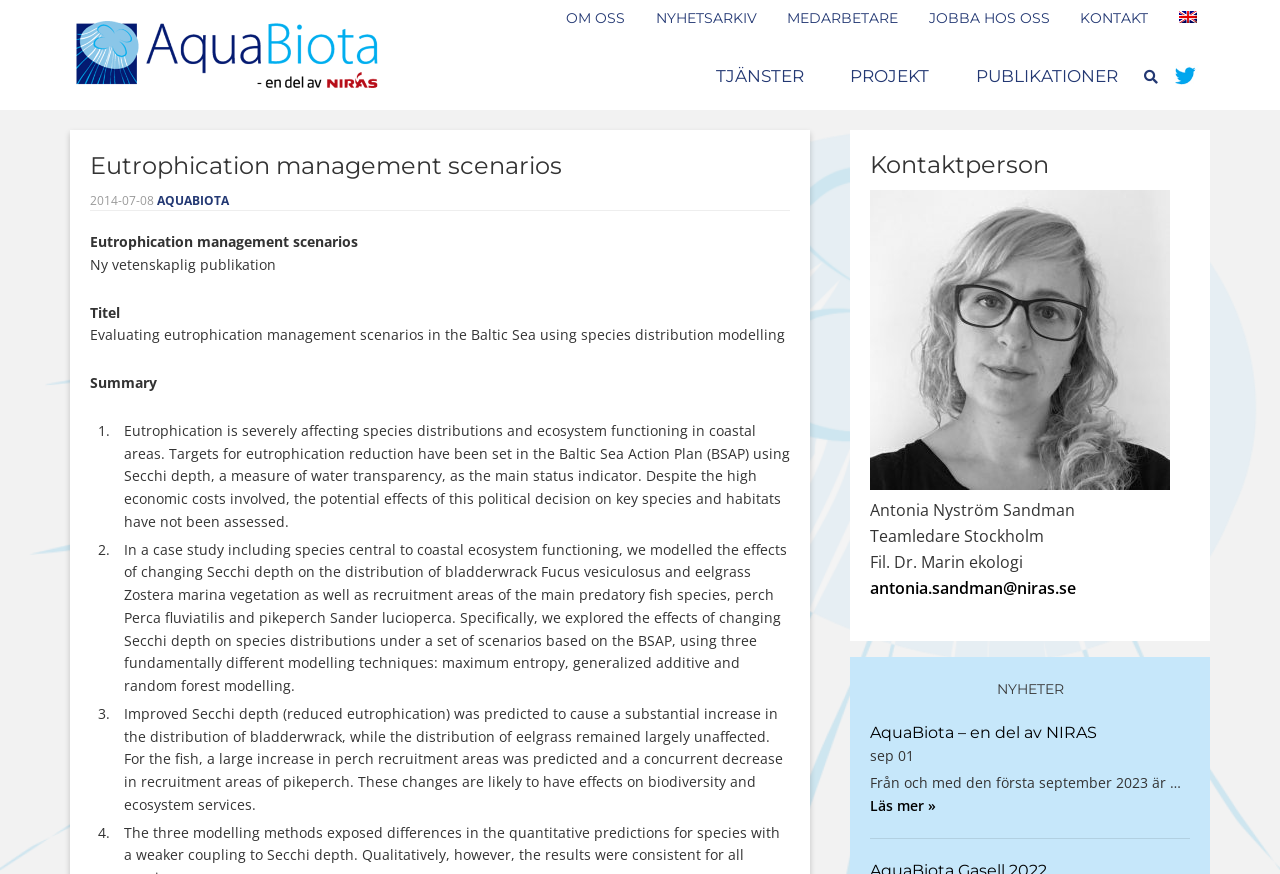Show the bounding box coordinates for the HTML element as described: "Projekt".

[0.649, 0.05, 0.742, 0.125]